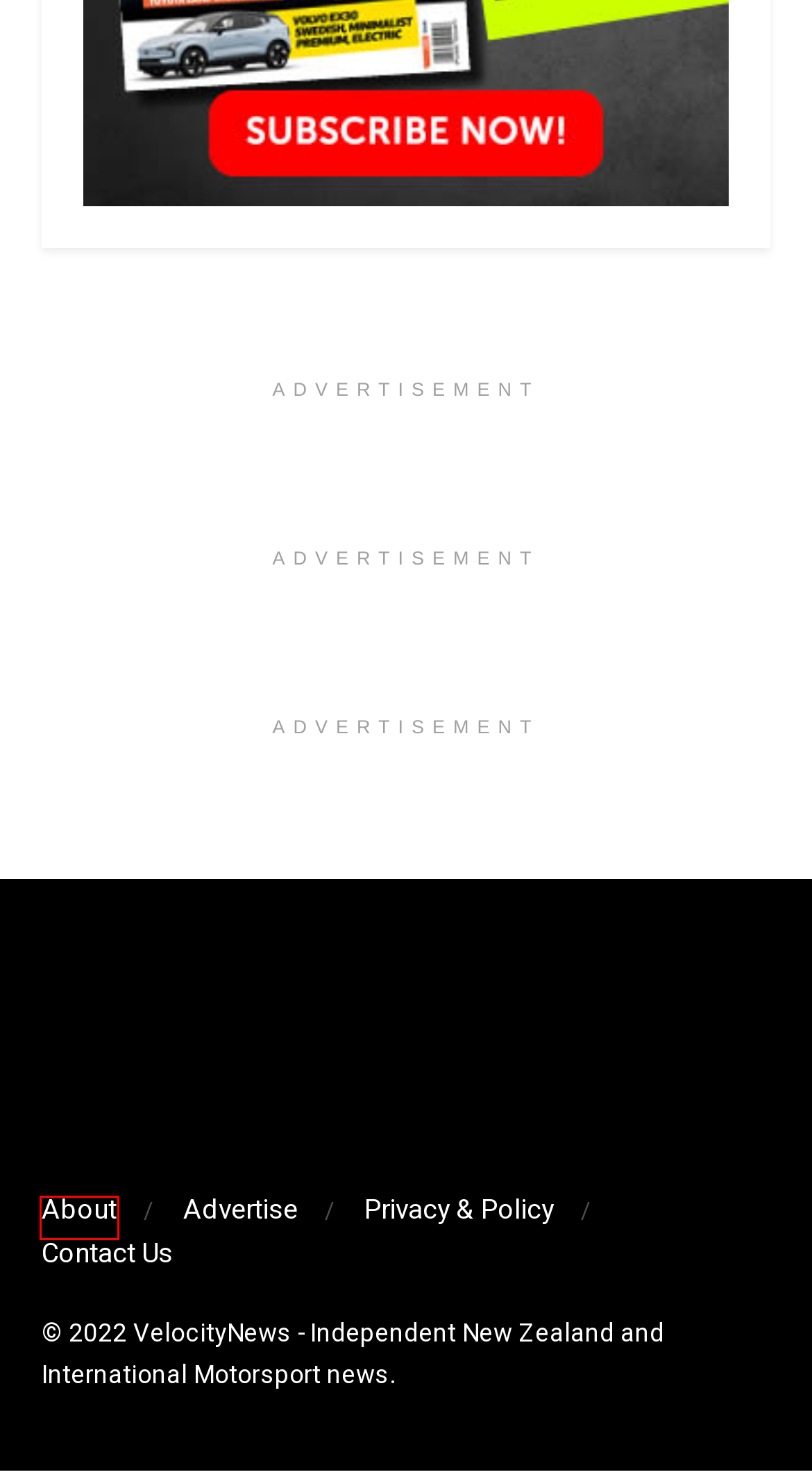Observe the screenshot of a webpage with a red bounding box highlighting an element. Choose the webpage description that accurately reflects the new page after the element within the bounding box is clicked. Here are the candidates:
A. About - VelocityNews
B. New Zealand Archives - VelocityNews
C. International Archives - VelocityNews
D. Contact - VelocityNews
E. Privacy Policy - VelocityNews
F. RacerProducts.co.nz. Your #1 Source for Racing and Motorsport Parts. – Racer Products
G. VelocityNews | Motorsport News & media
H. NZ Dirt Track Racing – Covering New Zealand Speedway for over 33 years!

A